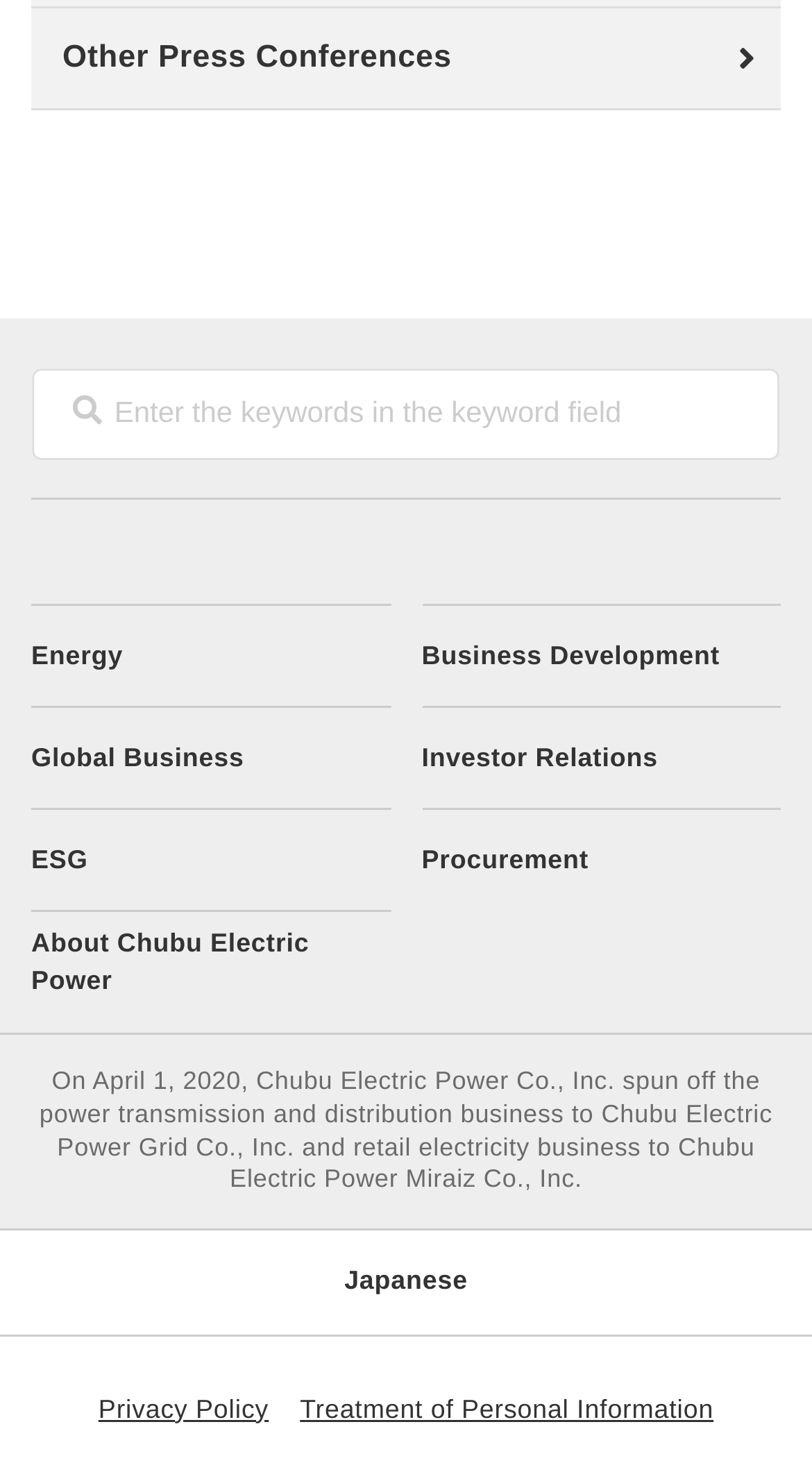Find the bounding box coordinates for the area you need to click to carry out the instruction: "Go to Japanese page". The coordinates should be four float numbers between 0 and 1, indicated as [left, top, right, bottom].

[0.0, 0.836, 1.0, 0.906]